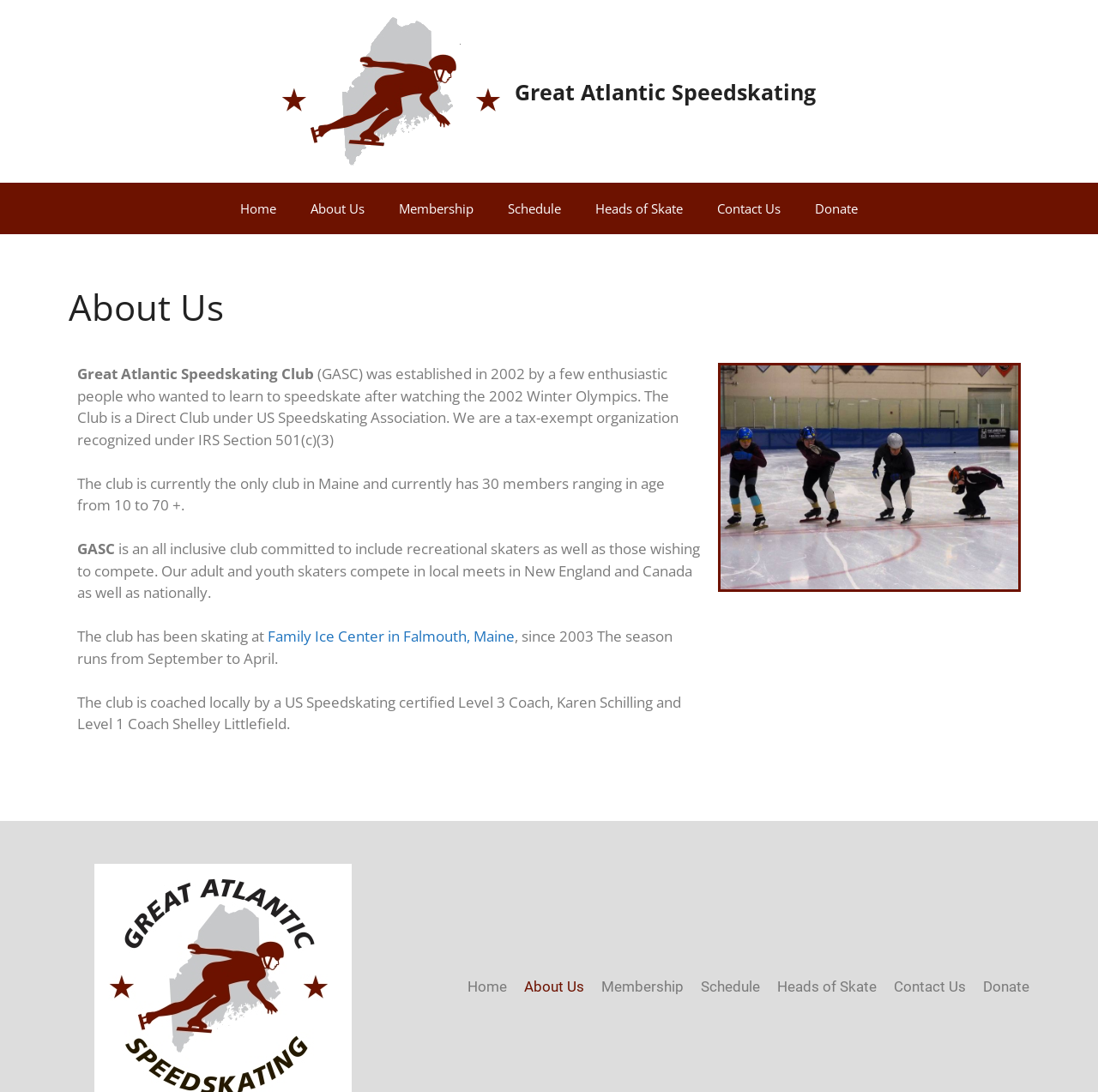Bounding box coordinates are given in the format (top-left x, top-left y, bottom-right x, bottom-right y). All values should be floating point numbers between 0 and 1. Provide the bounding box coordinate for the UI element described as: Contact Us

[0.814, 0.895, 0.88, 0.911]